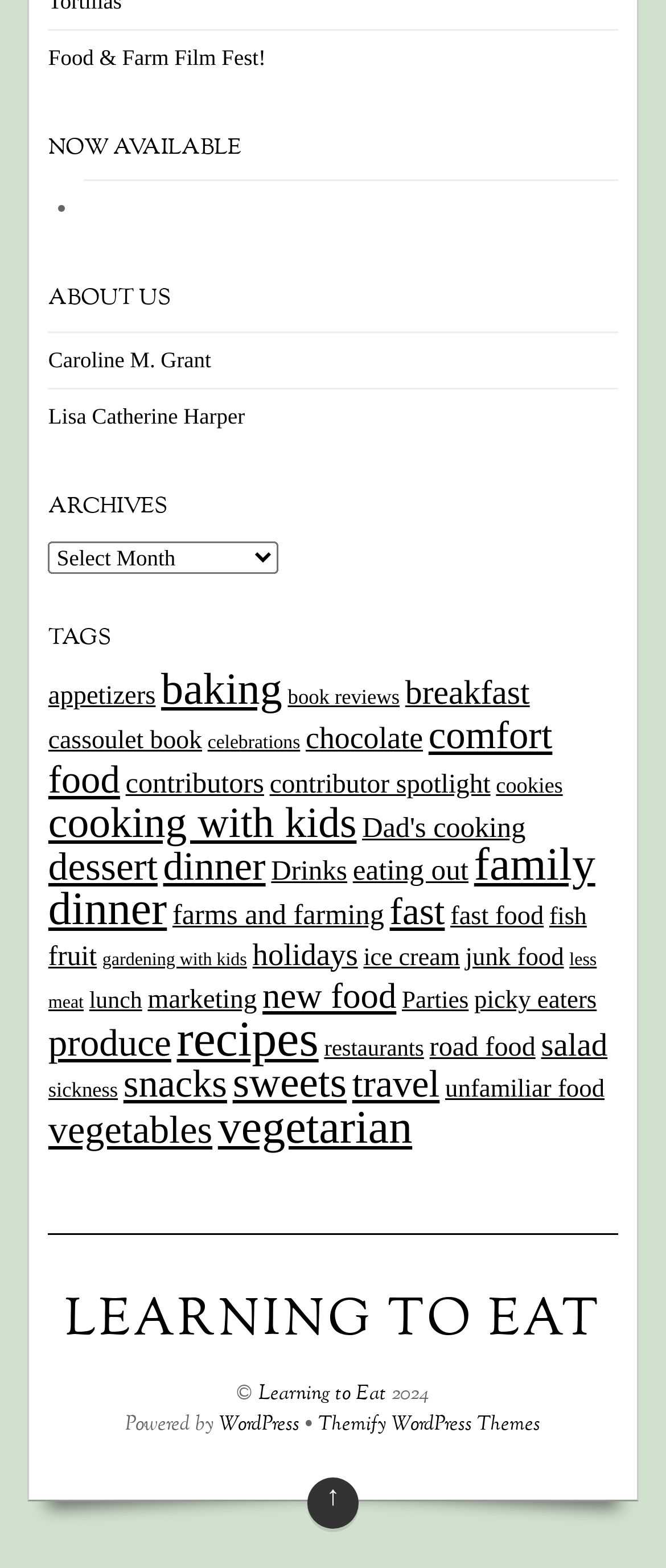Please determine the bounding box coordinates of the section I need to click to accomplish this instruction: "Visit 'WordPress' website".

[0.329, 0.899, 0.45, 0.918]